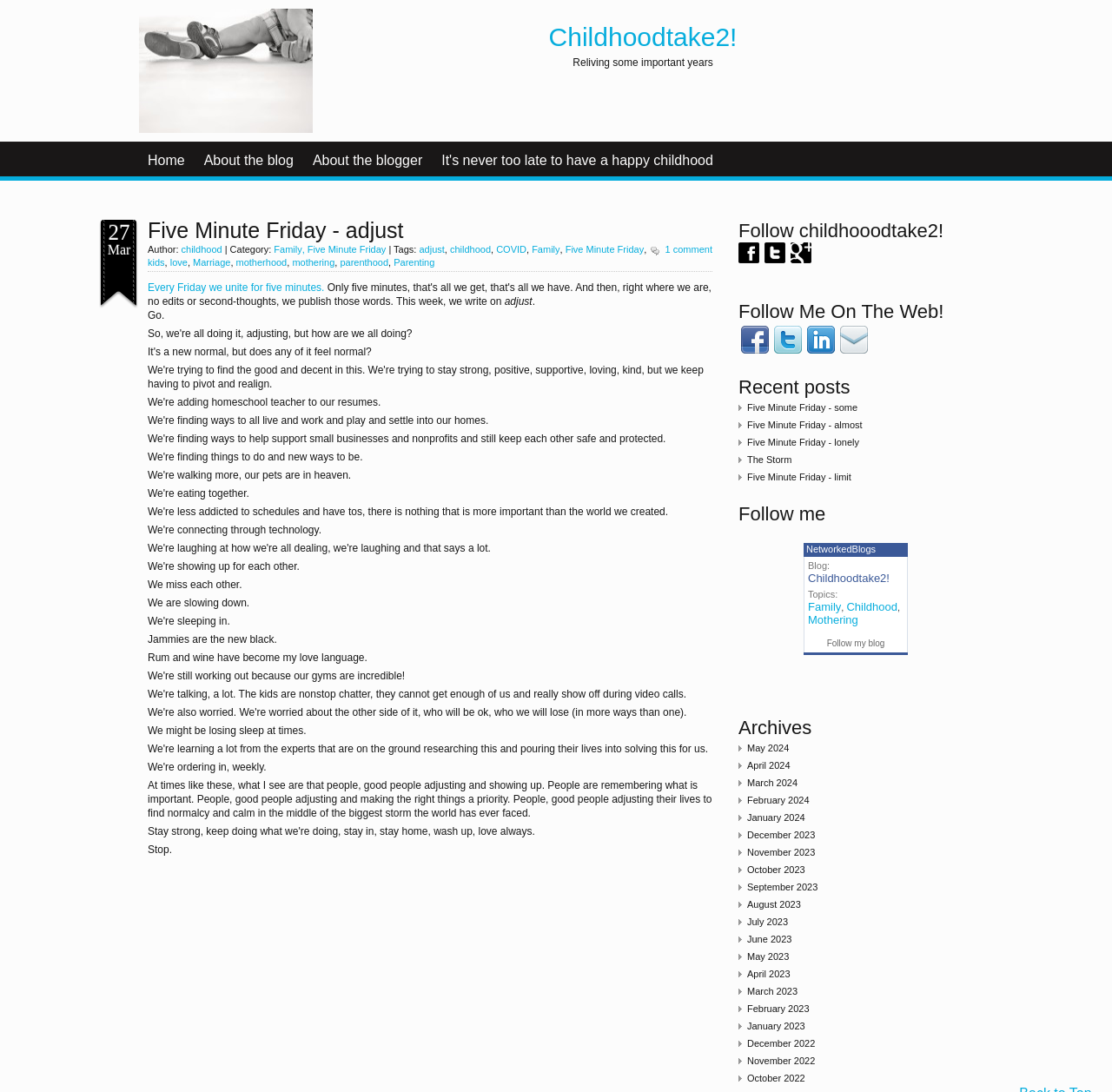Create a detailed narrative describing the layout and content of the webpage.

This webpage appears to be a personal blog, with a focus on childhood, family, and mothering. At the top of the page, there is a heading that reads "Childhoodtake2!" followed by a link with the same text. Below this, there are several links to other pages on the blog, including "Home", "About the blog", and "About the blogger".

To the right of these links, there is a section with the title "Five Minute Friday - adjust", which appears to be a blog post. The post has a heading, followed by a link to the post, and then several lines of text. Below the post, there are links to categories and tags, including "Family", "Five Minute Friday", and "adjust".

Further down the page, there is a section with the title "Follow childhooodtake2!", which contains several social media links, including images of Facebook, Twitter, and Instagram icons. Below this, there is a section with the title "Follow Me On The Web!", which contains more social media links.

The next section is titled "Recent posts", and contains links to several recent blog posts, including "Five Minute Friday - some", "Five Minute Friday - almost", and "The Storm". Finally, there is a section titled "Follow me", which contains a link to NetworkedBlogs and a table with information about the blog, including the title "Childhoodtake2!" and topics such as "Family", "Childhood", and "Mothering".

Throughout the page, there are several static text elements, including dates and times, as well as a comment count. The overall layout of the page is clean and easy to navigate, with clear headings and concise text.